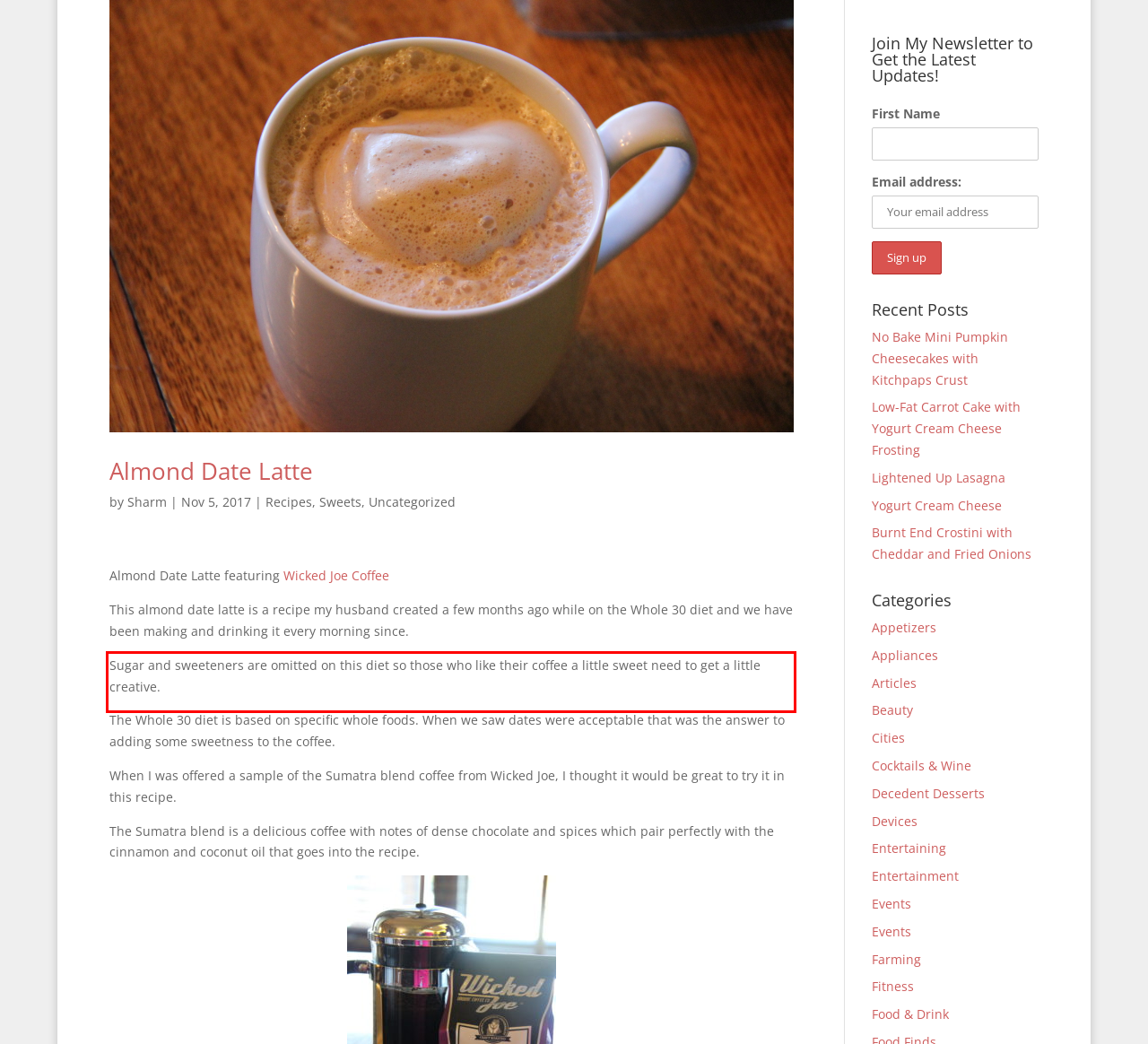You have a screenshot of a webpage with a red bounding box. Identify and extract the text content located inside the red bounding box.

Sugar and sweeteners are omitted on this diet so those who like their coffee a little sweet need to get a little creative.